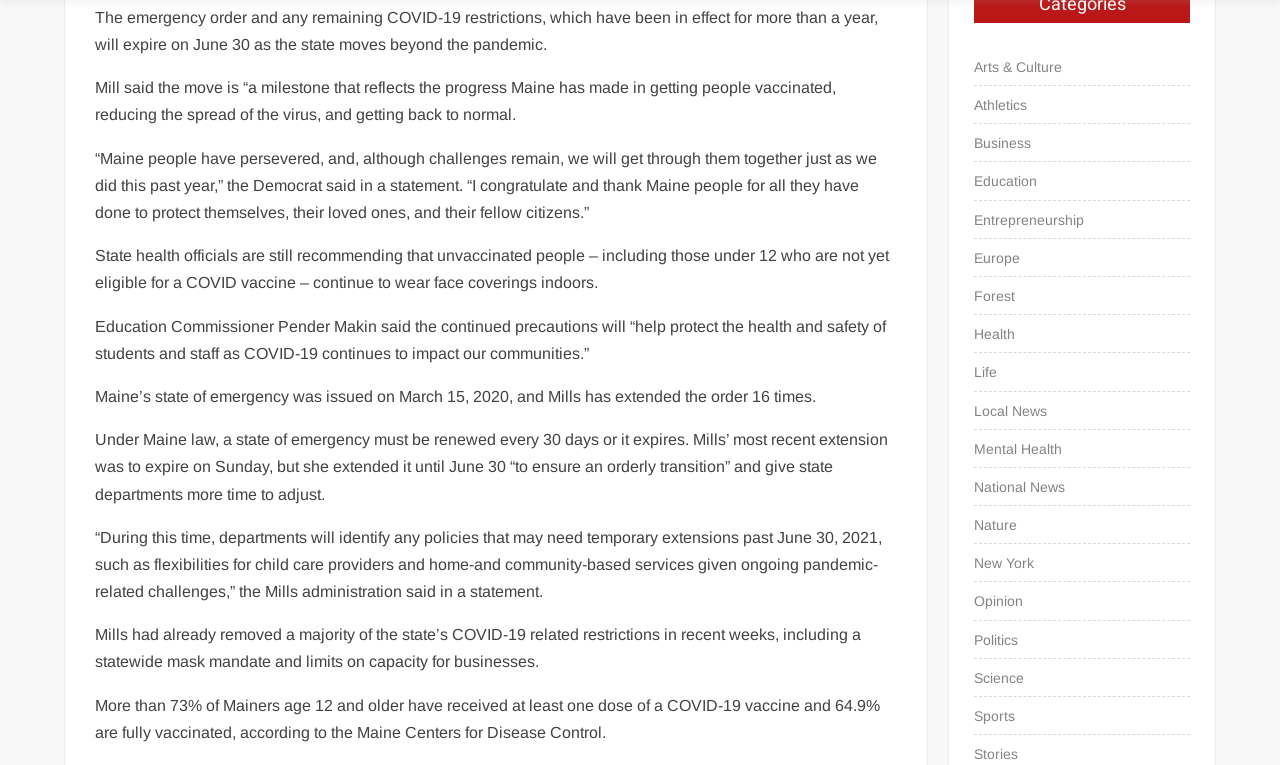Based on what you see in the screenshot, provide a thorough answer to this question: What is the purpose of the continued precautions for unvaccinated people?

The webpage states that state health officials are still recommending that unvaccinated people, including those under 12 who are not yet eligible for a COVID vaccine, continue to wear face coverings indoors to protect themselves, their loved ones, and their fellow citizens.